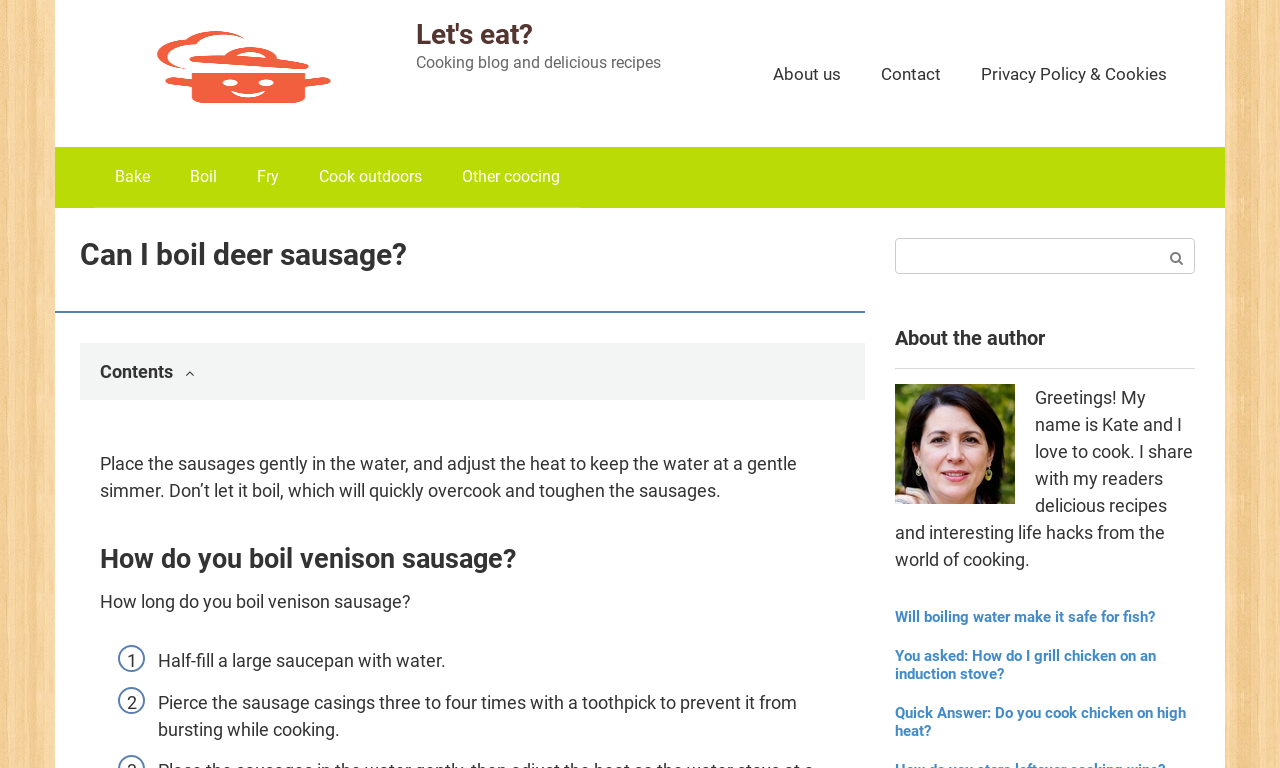Determine the bounding box coordinates for the area that should be clicked to carry out the following instruction: "Search for a recipe".

[0.699, 0.31, 0.934, 0.357]